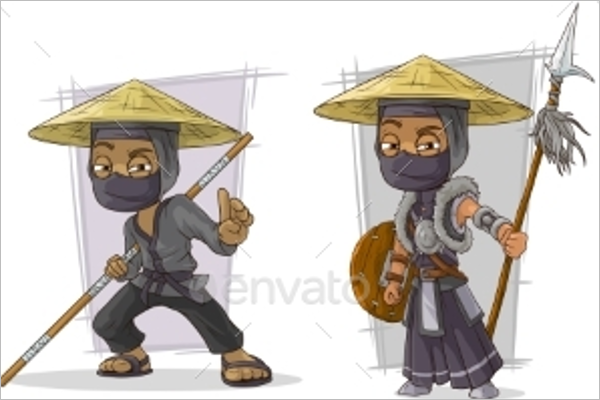Describe every detail you can see in the image.

The image showcases a vibrant and dynamic illustration of two cartoon warriors, each showcasing unique outfits and stances that highlight their individual styles. On the left, a warrior dons a traditional straw hat and a black outfit, wielding a staff while adopting a martial arts-ready pose, emphasizing agility and readiness. On the right, another warrior is depicted with a spear and a shield, wearing a more elaborate costume that features a fur-trimmed garment and arm armor, presenting a more heavily armed and defensive stance. The background consists of subtle light-colored shapes that enhance the figures without detracting from their striking appearances. This image is part of the "Warriors Character Vector Set," ideal for creative projects seeking bold and engaging character designs.